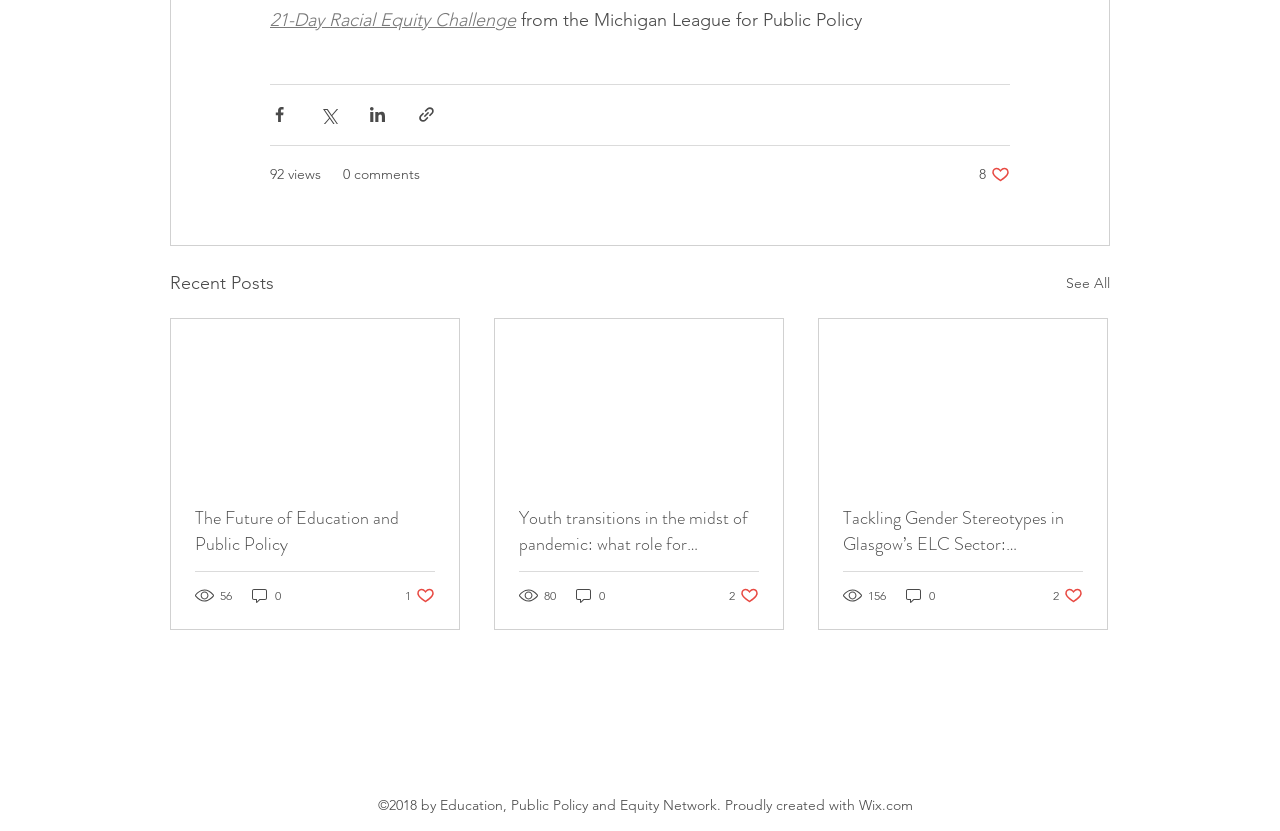Identify the bounding box coordinates necessary to click and complete the given instruction: "Read the article 'The Future of Education and Public Policy'".

[0.152, 0.607, 0.34, 0.67]